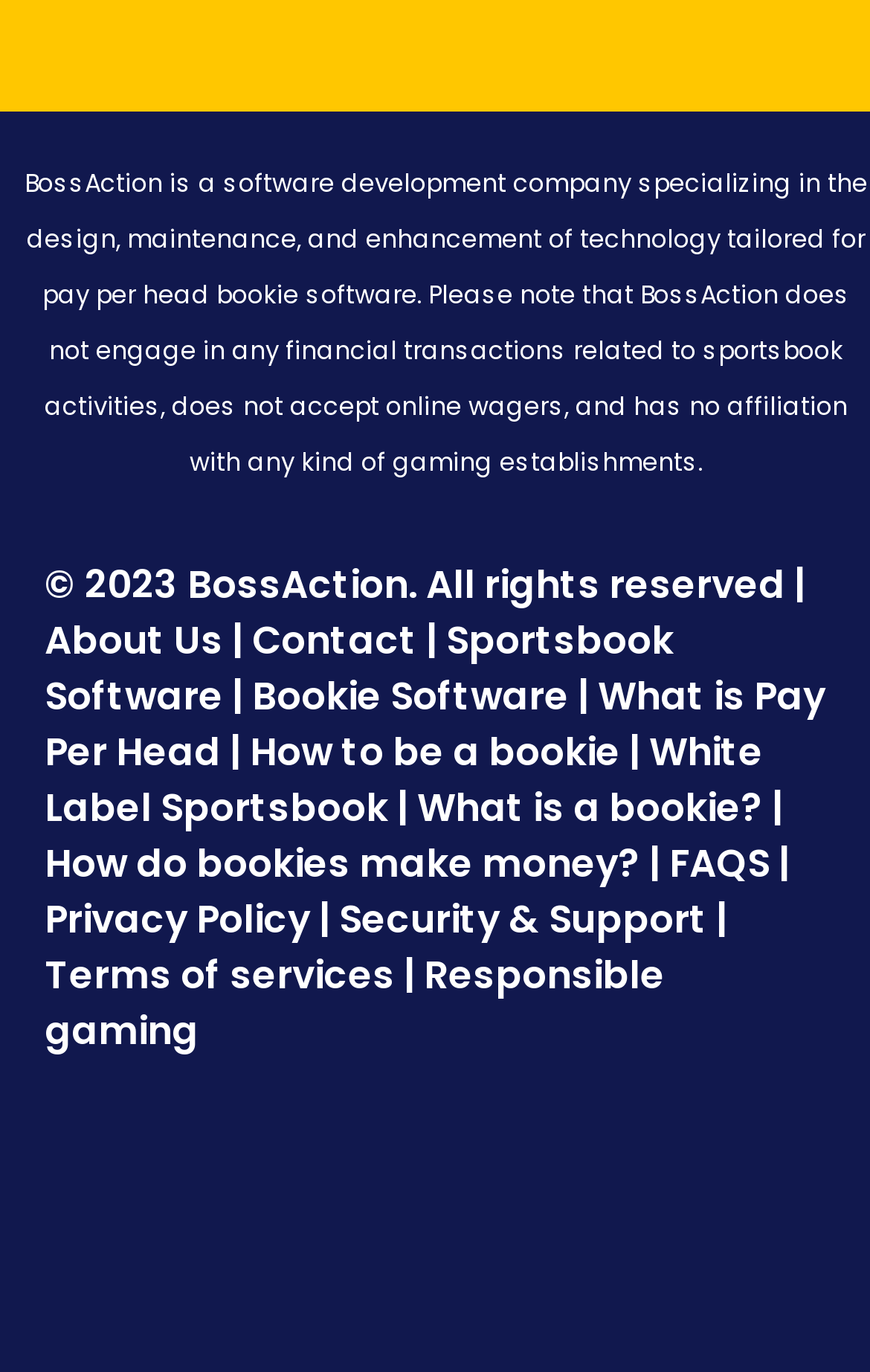Use a single word or phrase to answer this question: 
What are the main services offered by BossAction?

Sportsbook Software, Bookie Software